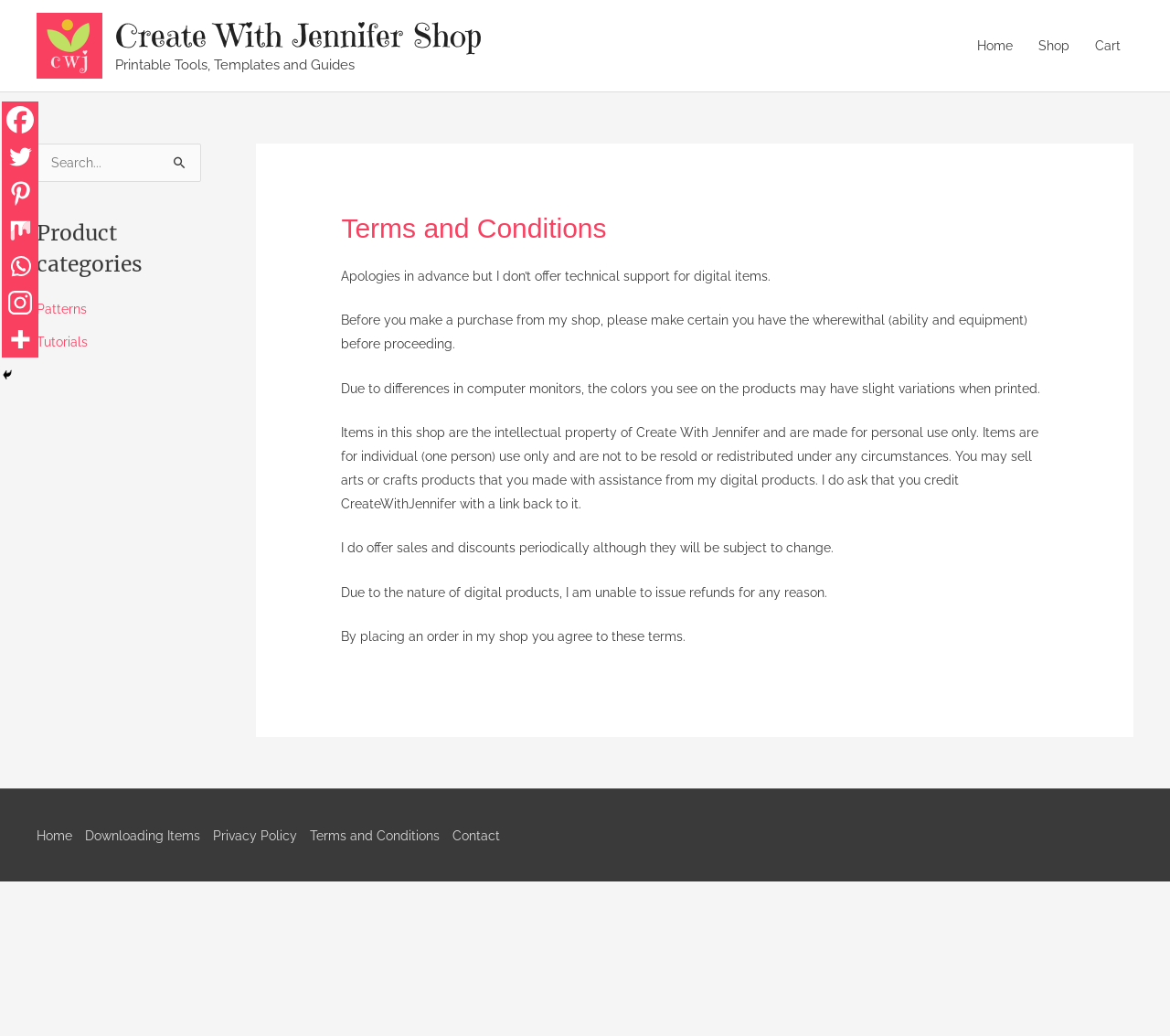Can you give a detailed response to the following question using the information from the image? What is the name of the shop?

The name of the shop can be found in the top-left corner of the webpage, where it is written as 'Create With Jennifer Shop' in a link format.